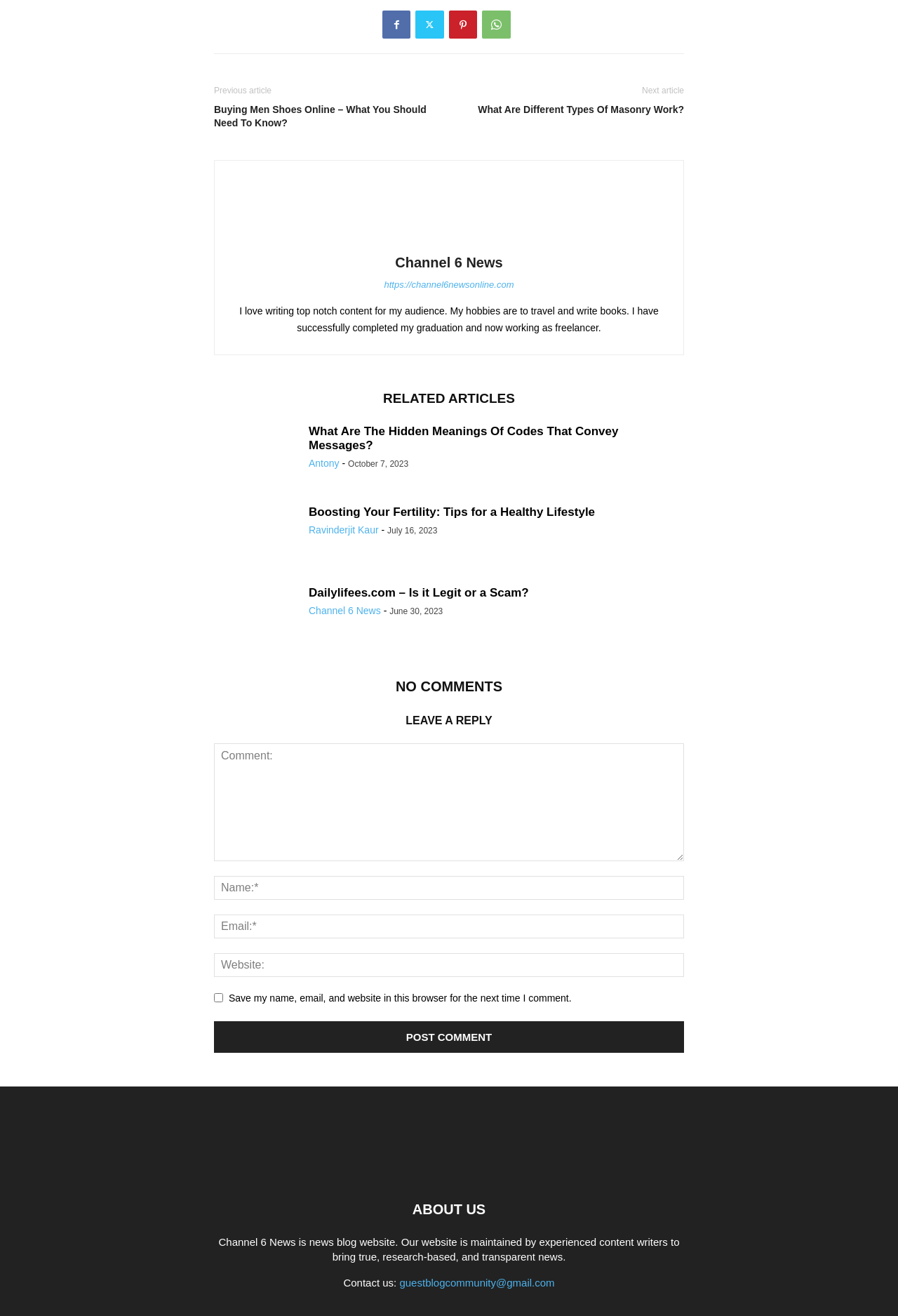Using the provided element description, identify the bounding box coordinates as (top-left x, top-left y, bottom-right x, bottom-right y). Ensure all values are between 0 and 1. Description: Channel 6 News

[0.344, 0.46, 0.424, 0.468]